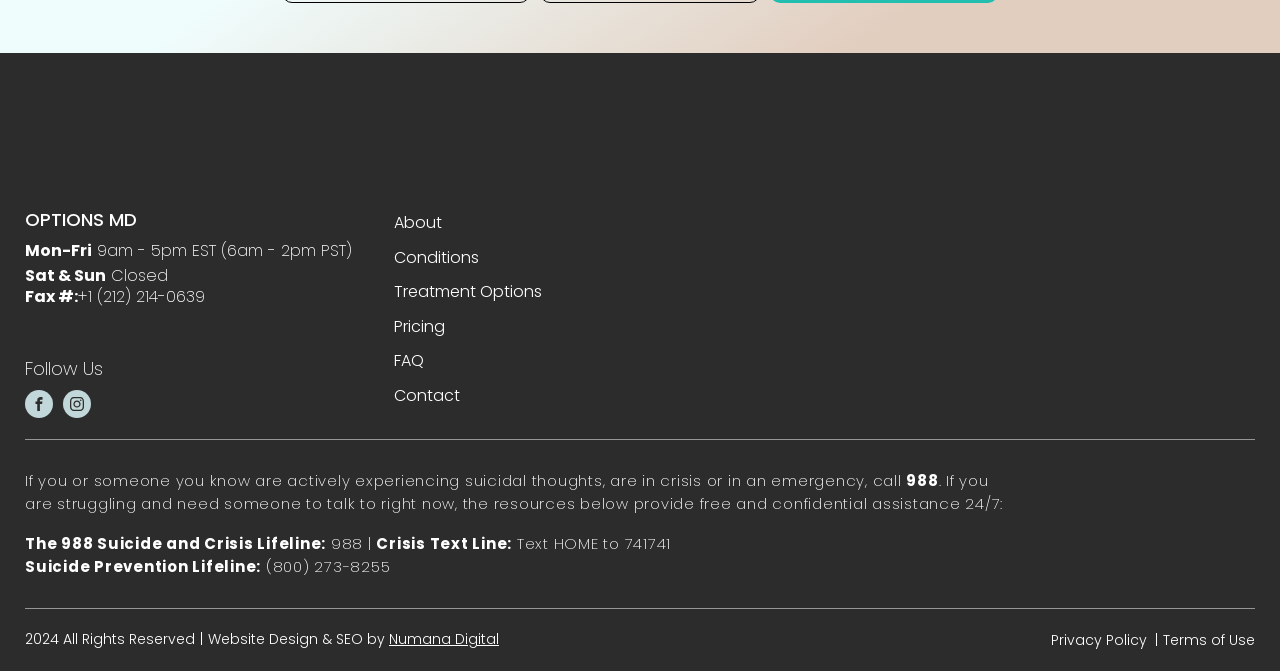Kindly determine the bounding box coordinates for the area that needs to be clicked to execute this instruction: "Call the suicide prevention lifeline".

[0.208, 0.828, 0.305, 0.86]